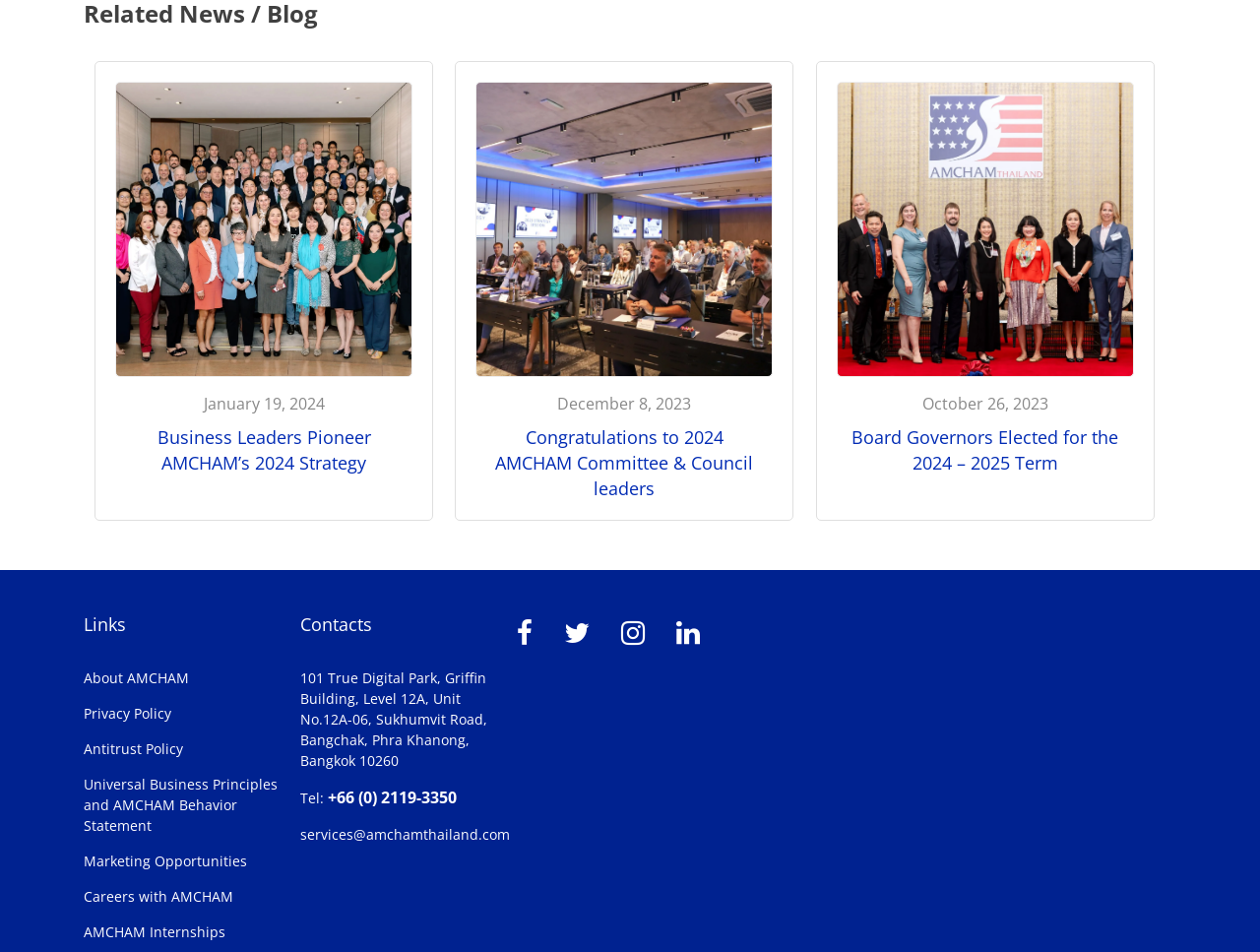Please determine the bounding box of the UI element that matches this description: Careers with AMCHAM. The coordinates should be given as (top-left x, top-left y, bottom-right x, bottom-right y), with all values between 0 and 1.

[0.066, 0.932, 0.185, 0.951]